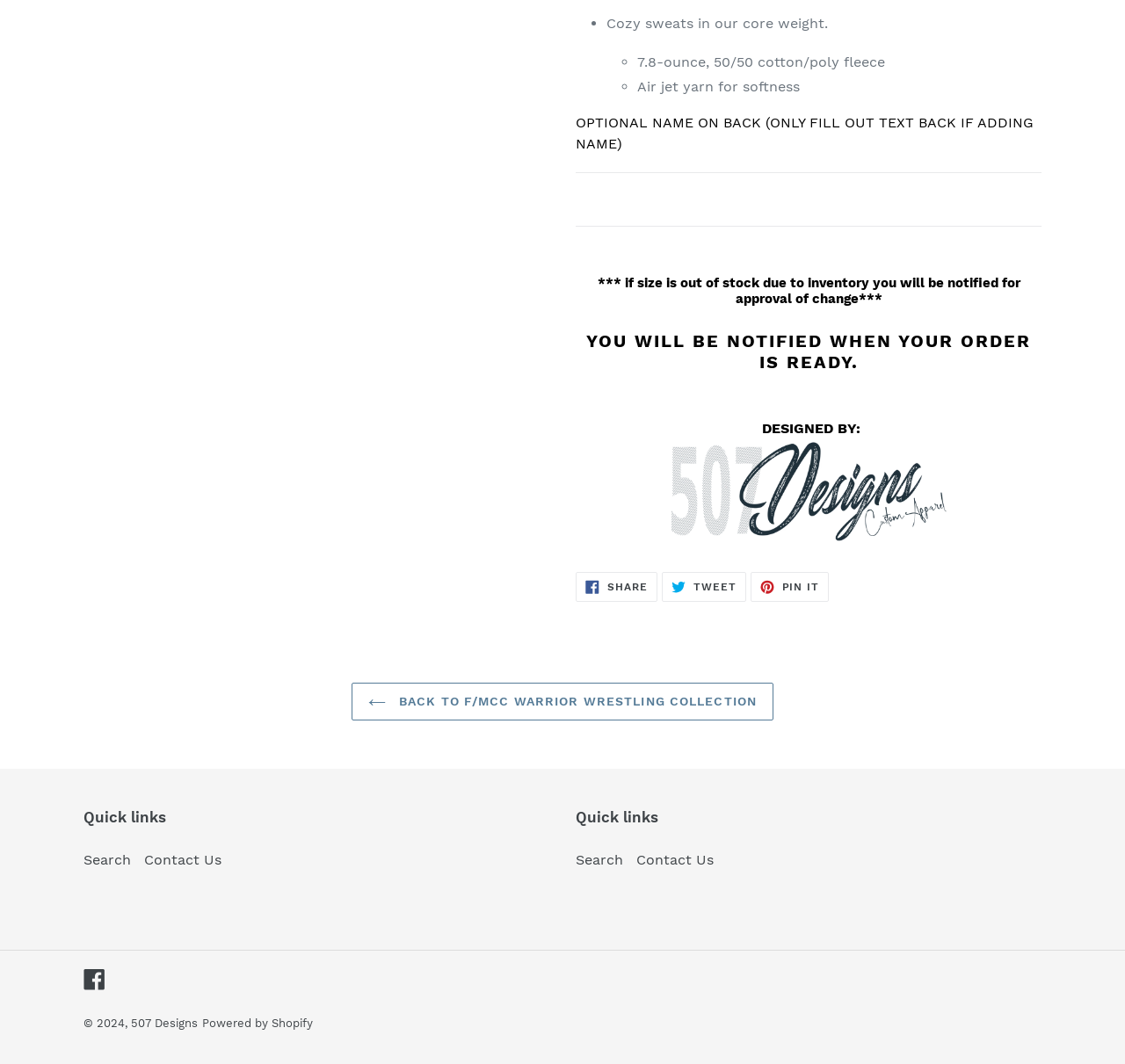Please find the bounding box coordinates of the section that needs to be clicked to achieve this instruction: "Pin on Pinterest".

[0.667, 0.537, 0.737, 0.565]